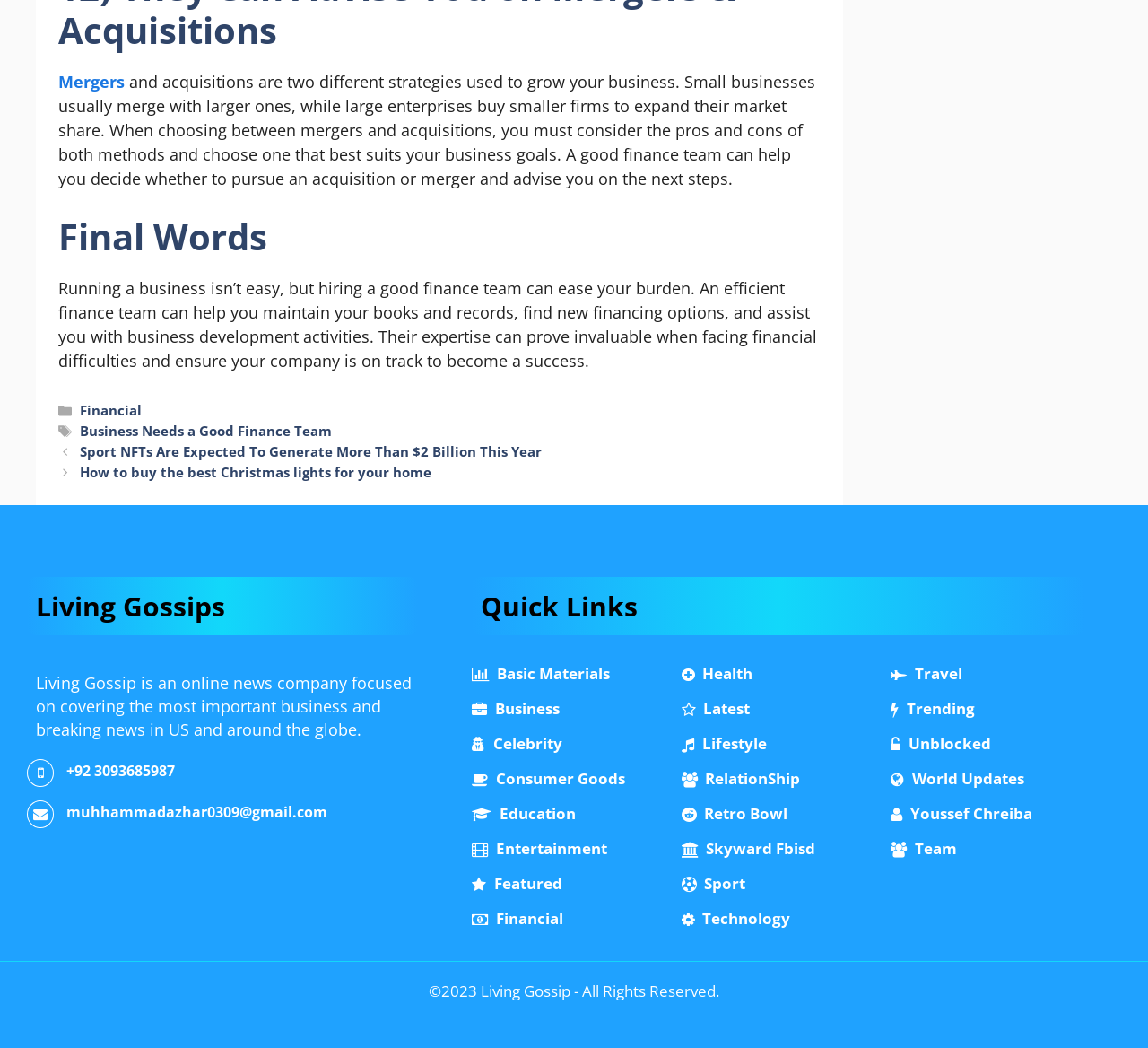For the element described, predict the bounding box coordinates as (top-left x, top-left y, bottom-right x, bottom-right y). All values should be between 0 and 1. Element description: Basic Materials

[0.411, 0.633, 0.531, 0.652]